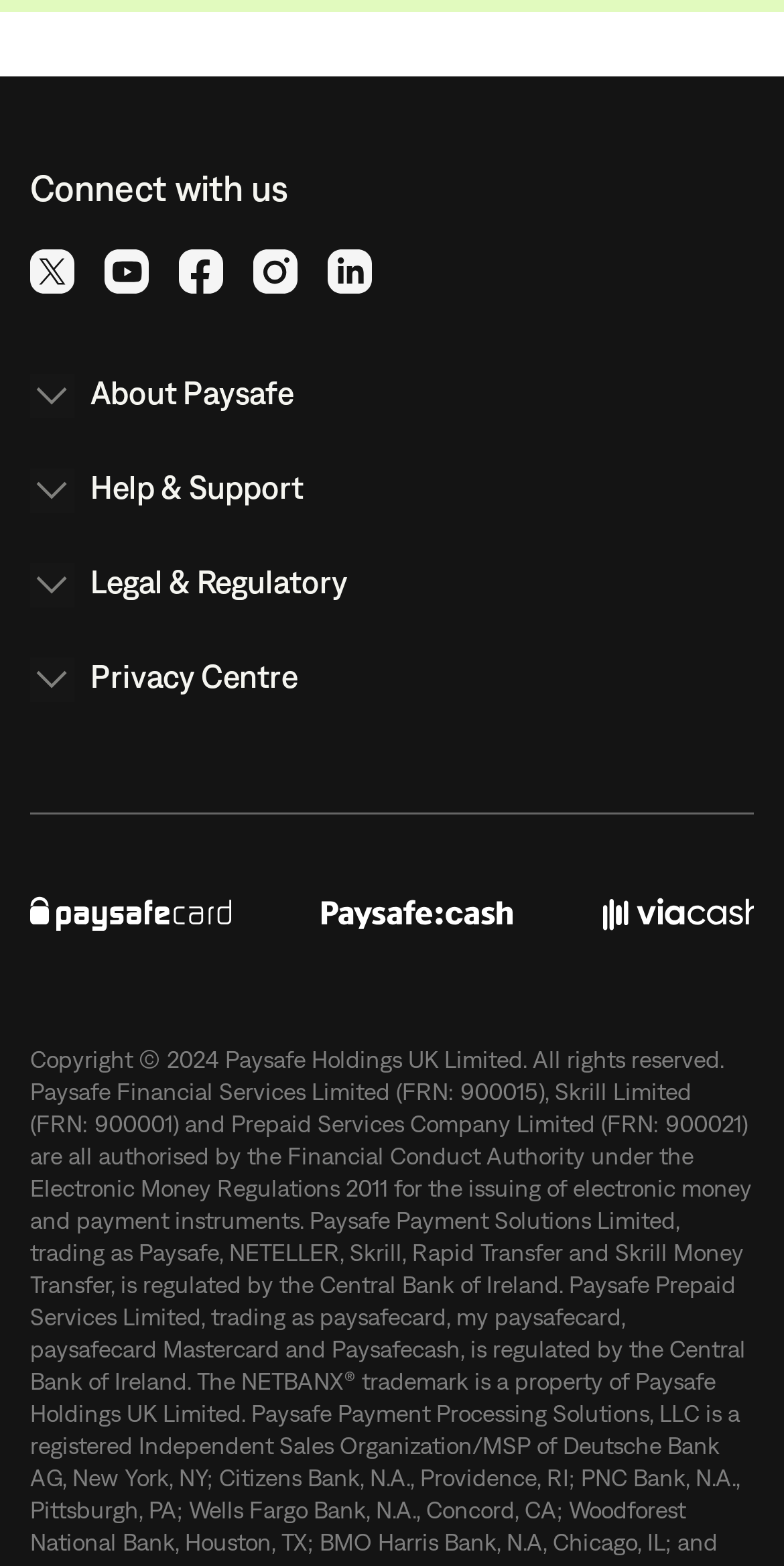Find the bounding box coordinates of the UI element according to this description: "Legal & Regulatory".

[0.038, 0.36, 0.962, 0.388]